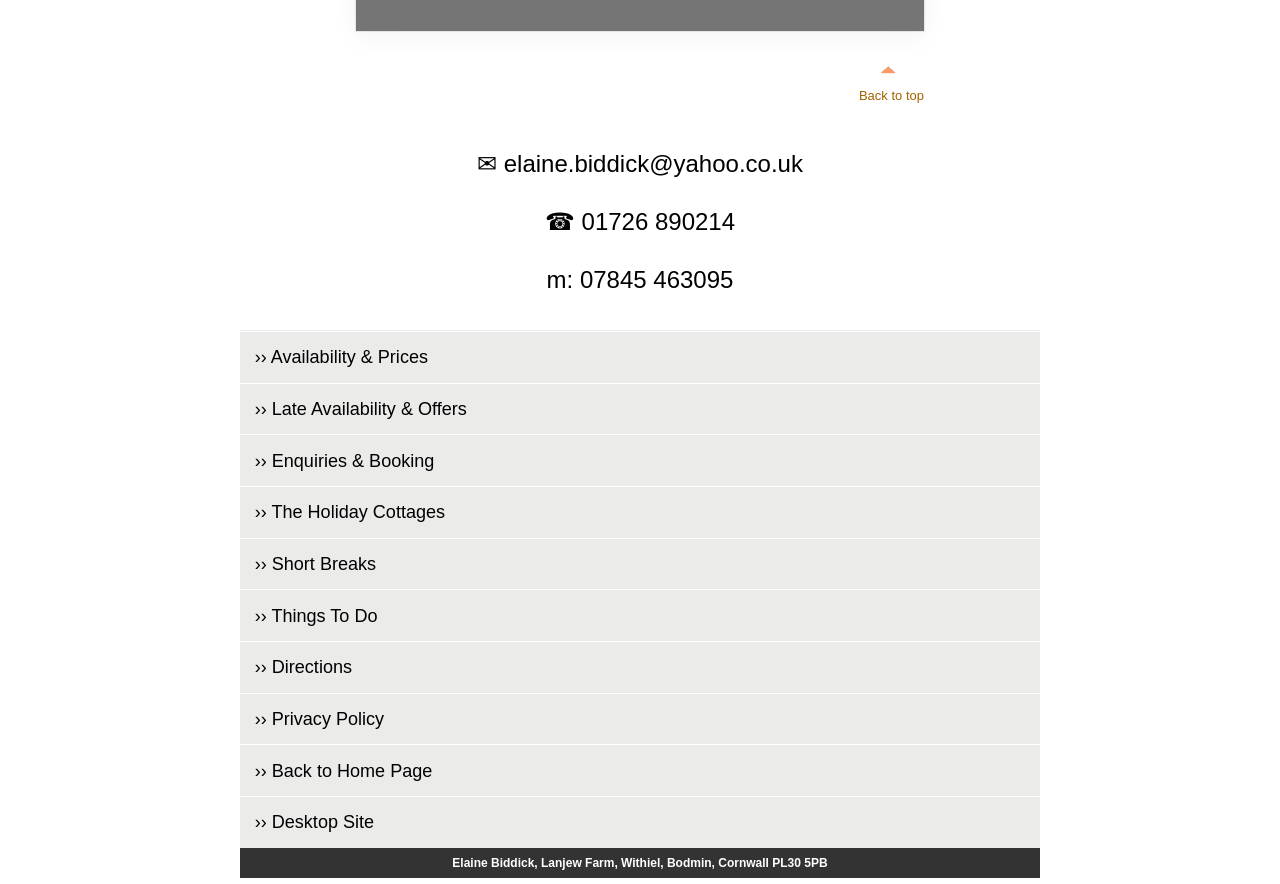Please locate the bounding box coordinates of the element that should be clicked to achieve the given instruction: "Get directions".

[0.193, 0.735, 0.807, 0.775]